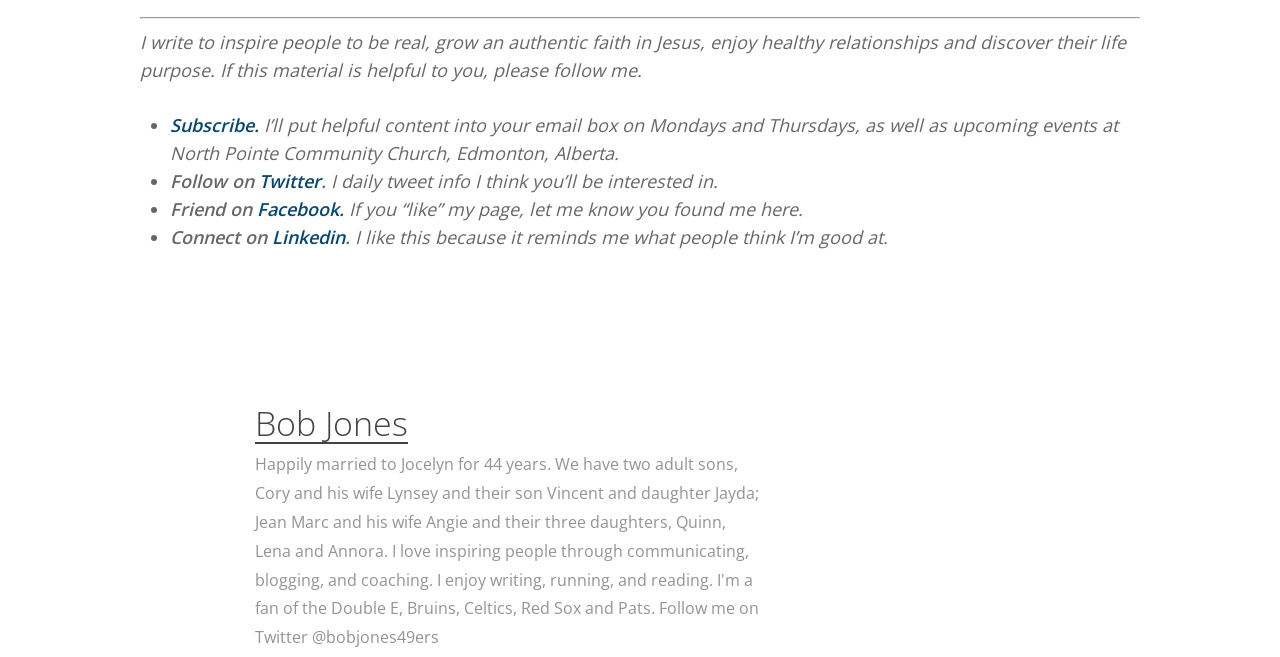Provide the bounding box coordinates for the UI element that is described as: "Facebook.".

[0.201, 0.3, 0.269, 0.336]